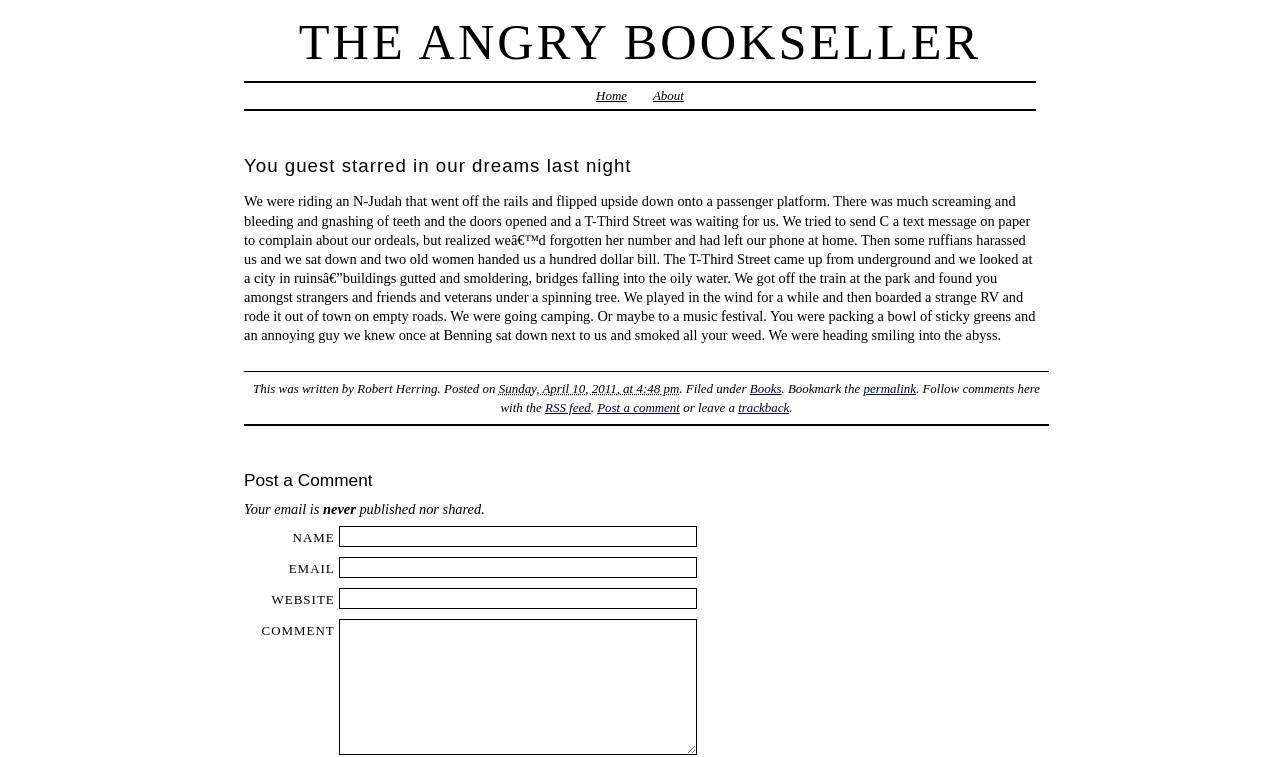Locate the bounding box coordinates of the element's region that should be clicked to carry out the following instruction: "Click the 'Home' link". The coordinates need to be four float numbers between 0 and 1, i.e., [left, top, right, bottom].

[0.466, 0.116, 0.49, 0.136]